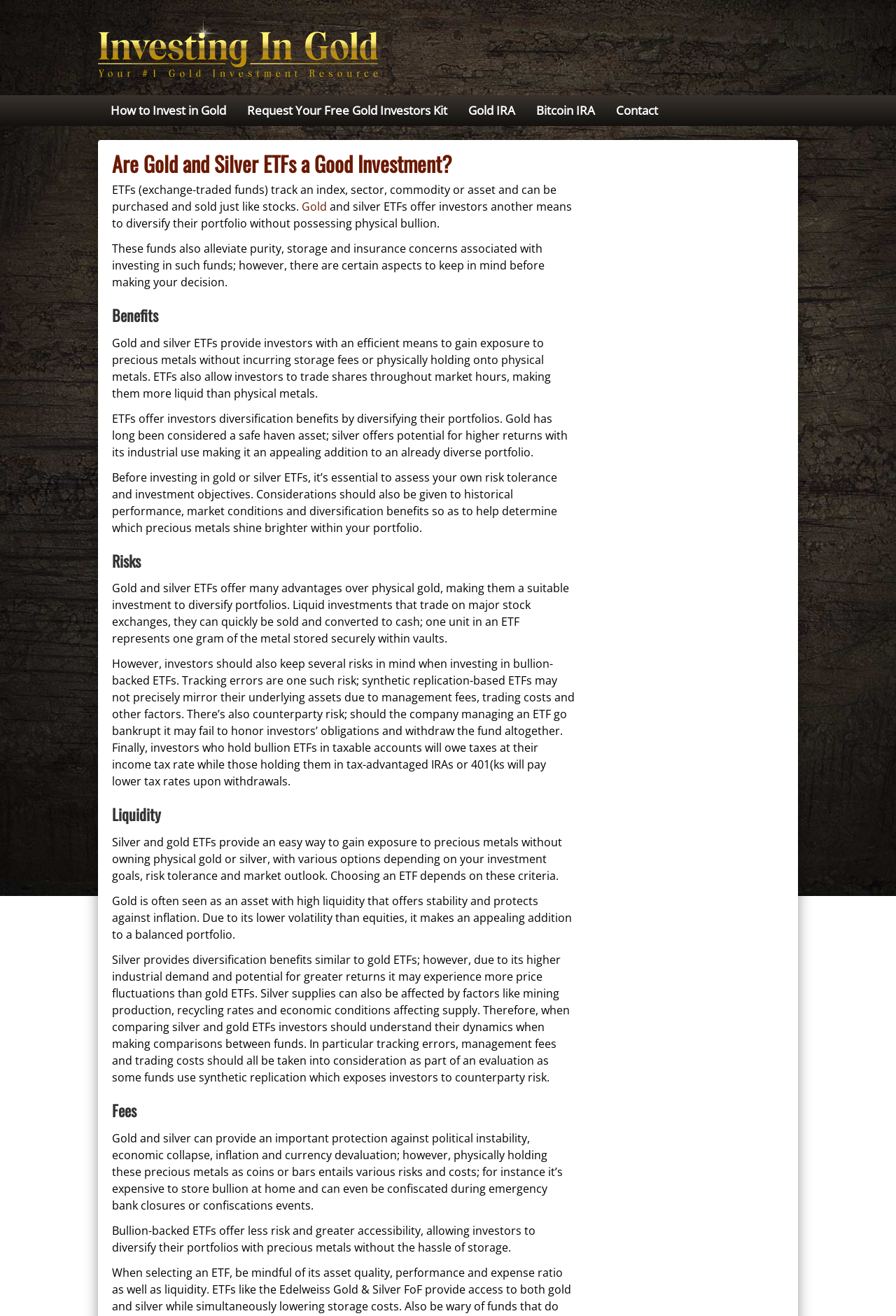Determine the bounding box coordinates of the region that needs to be clicked to achieve the task: "Read about benefits of gold and silver ETFs".

[0.125, 0.231, 0.642, 0.248]